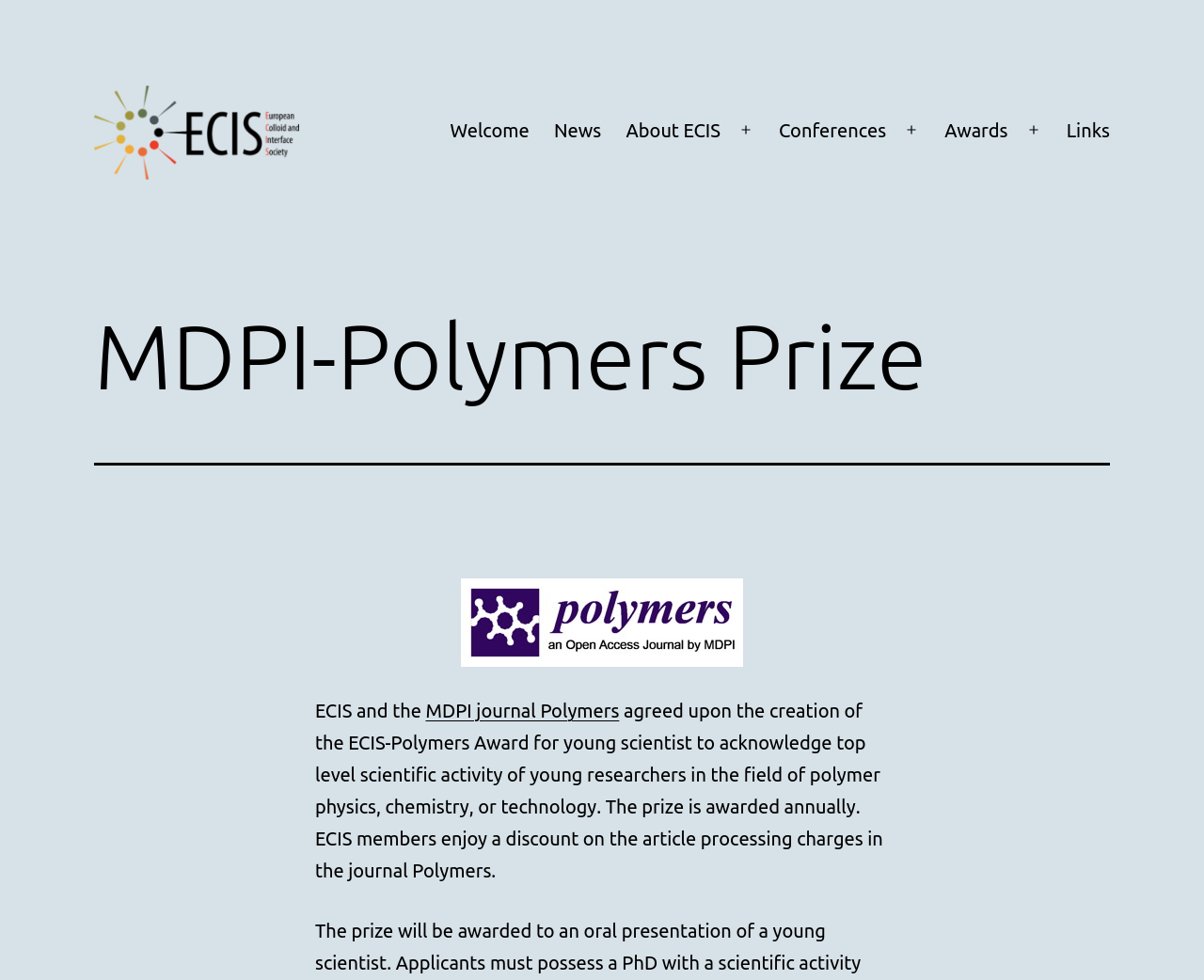What is the purpose of the ECIS-Polymers Award?
Look at the image and answer the question with a single word or phrase.

To acknowledge top level scientific activity of young researchers